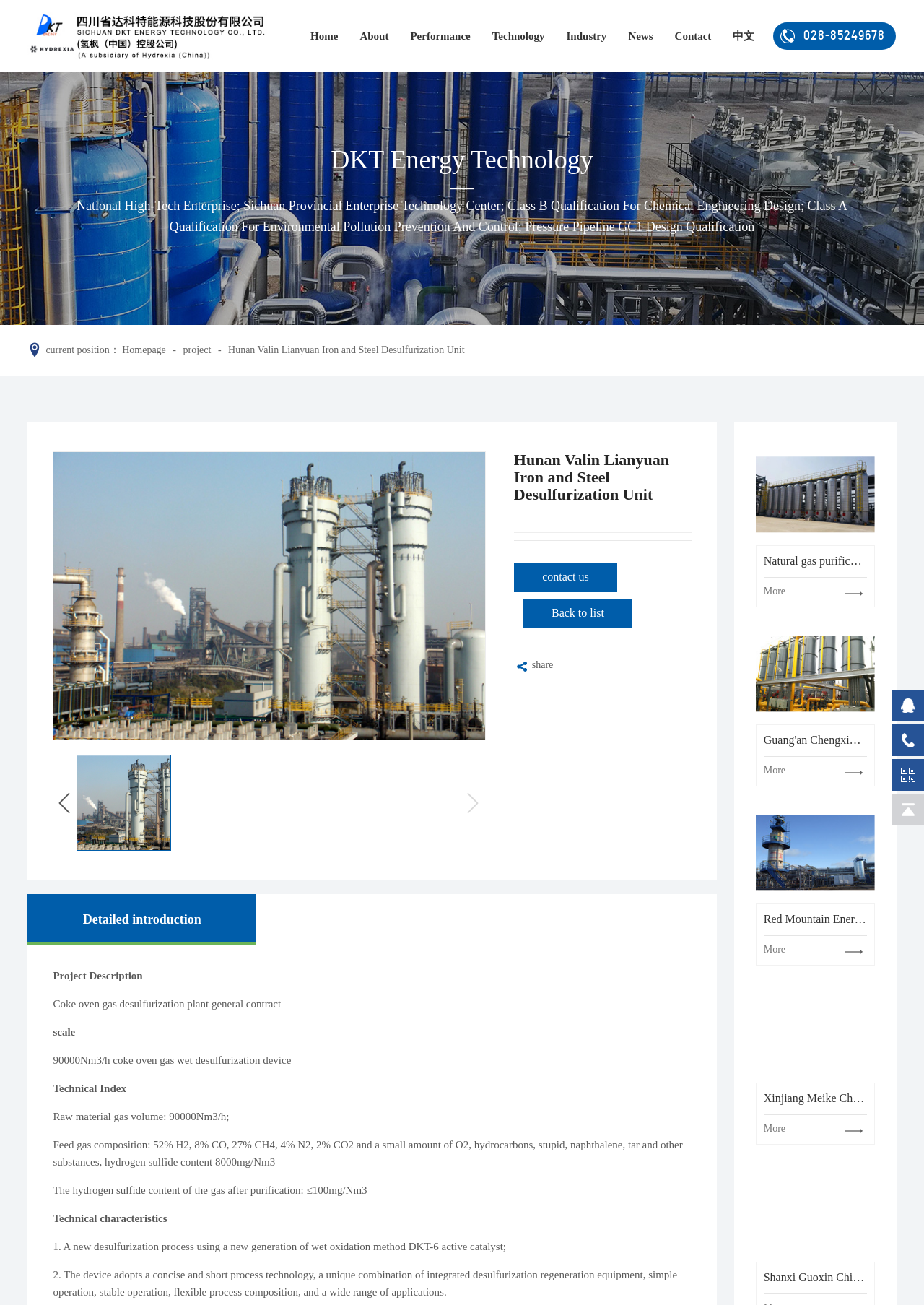Please reply with a single word or brief phrase to the question: 
What is the company name on the top left?

Sichuan DKT Energy Technology Co., Ltd.